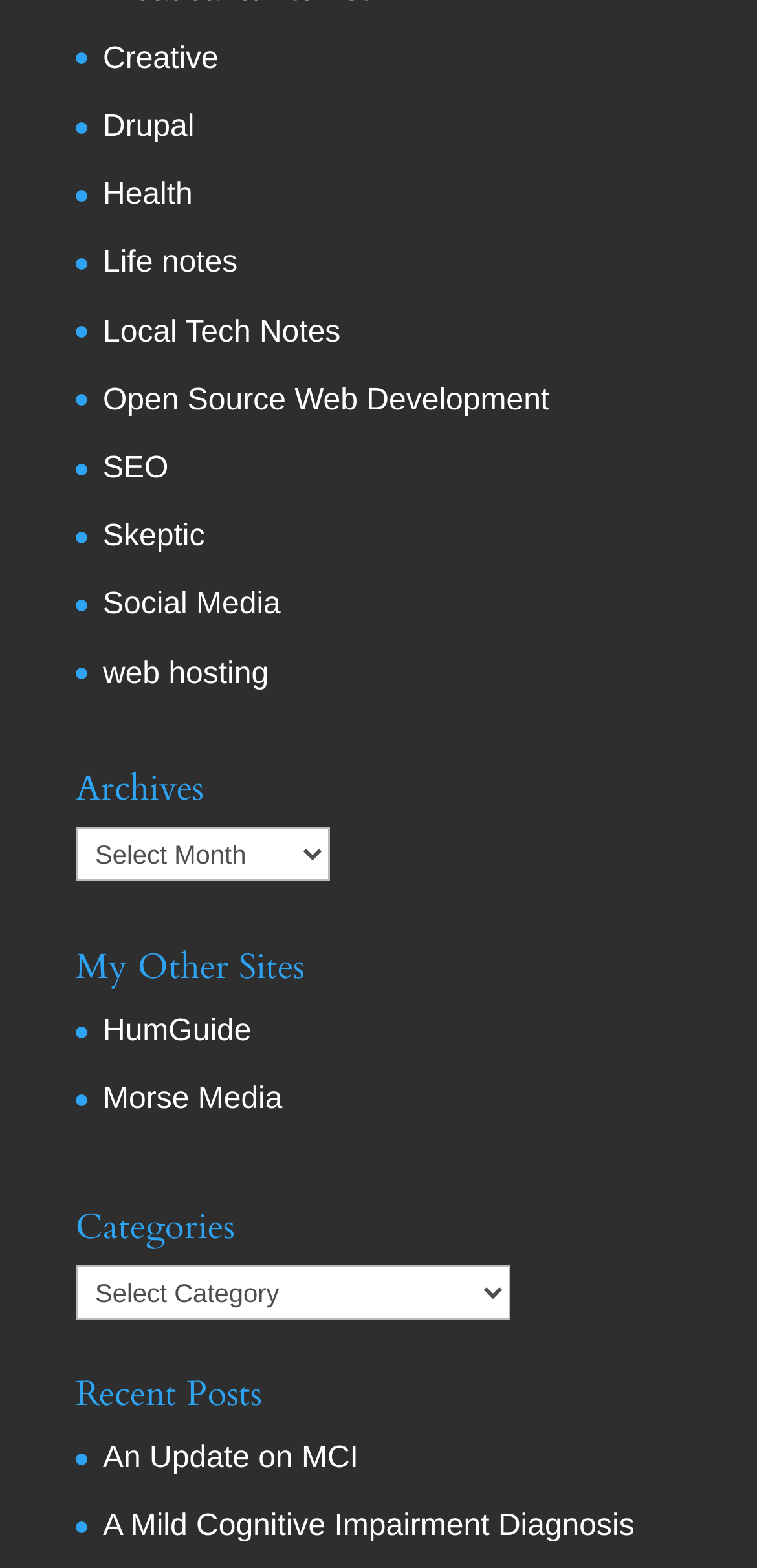Determine the bounding box coordinates for the area that should be clicked to carry out the following instruction: "expand Categories combobox".

[0.1, 0.807, 0.674, 0.842]